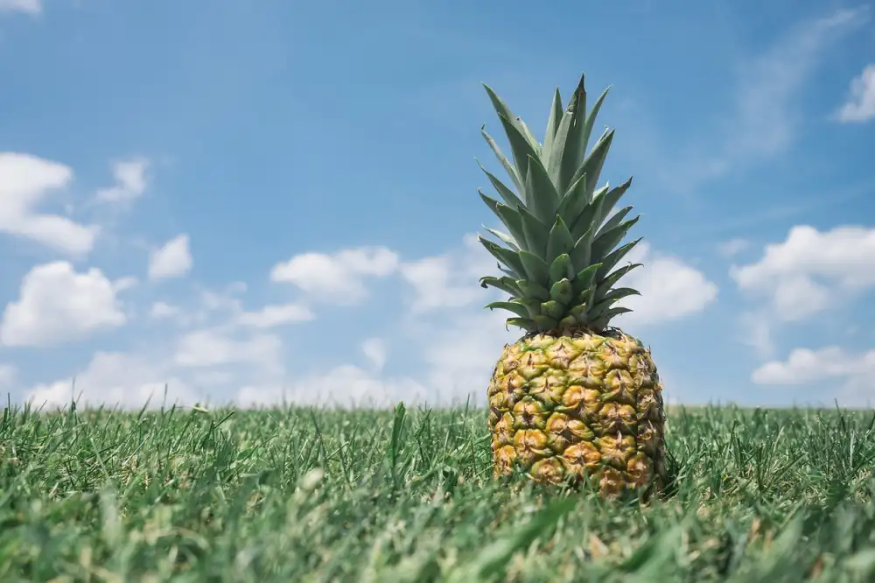Offer a detailed account of the various components present in the image.

A fresh pineapple stands tall on a lush green lawn beneath a bright blue sky adorned with fluffy white clouds. The vibrant yellow and green hues of the pineapple contrast beautifully with the soft grass, creating a picturesque scene. This image visually encapsulates the essence of the article titled "Why Does Pineapple Cause Mouth Discomfort? Unveiling the Mystery Behind Pineapple's Effect on Your Taste Buds," hinting at the intriguing exploration of pineapple’s unique taste properties and the physical sensations it may provoke when consumed.